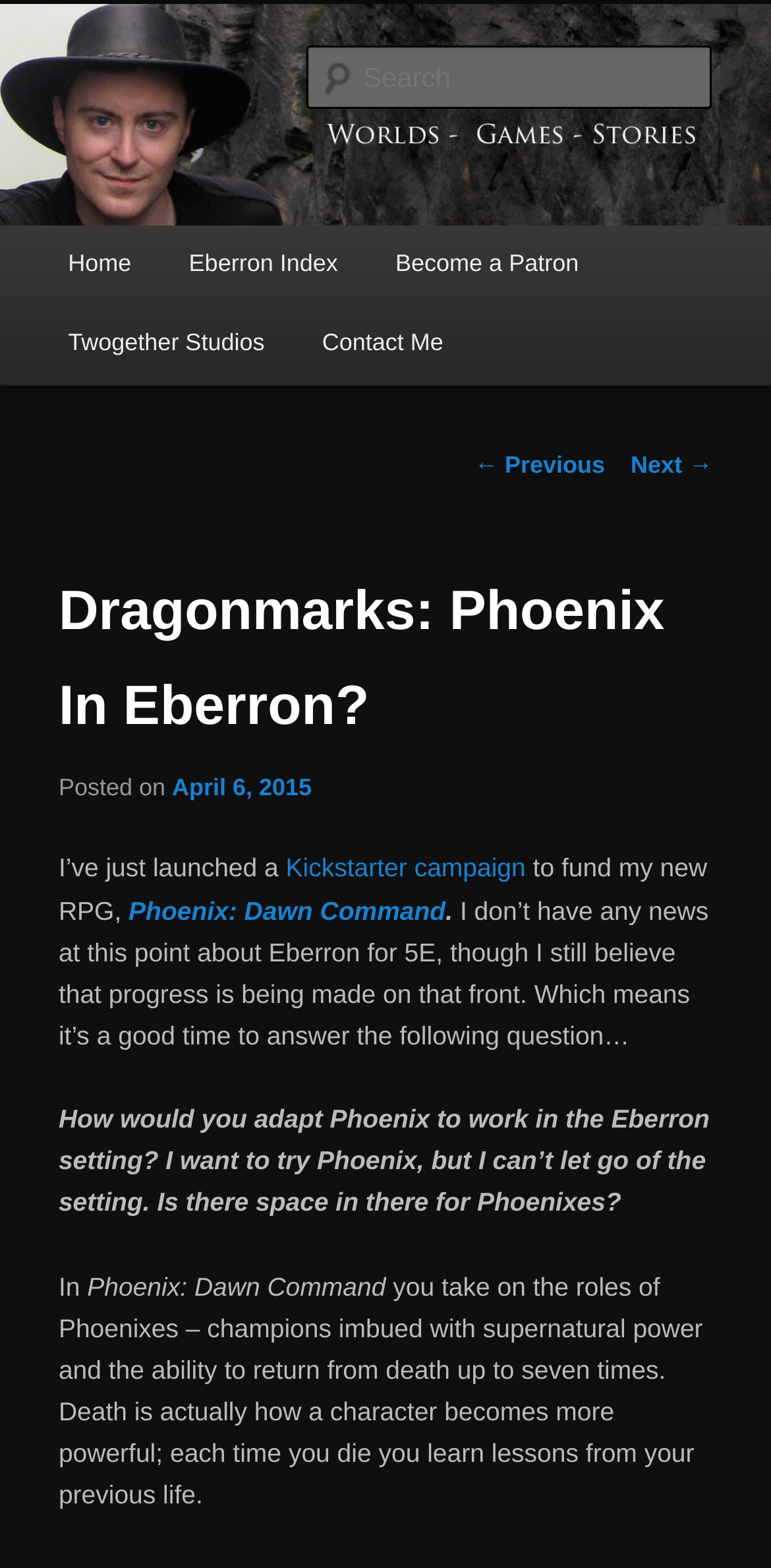Please find the bounding box coordinates of the element that needs to be clicked to perform the following instruction: "Become a patron". The bounding box coordinates should be four float numbers between 0 and 1, represented as [left, top, right, bottom].

[0.476, 0.144, 0.788, 0.195]